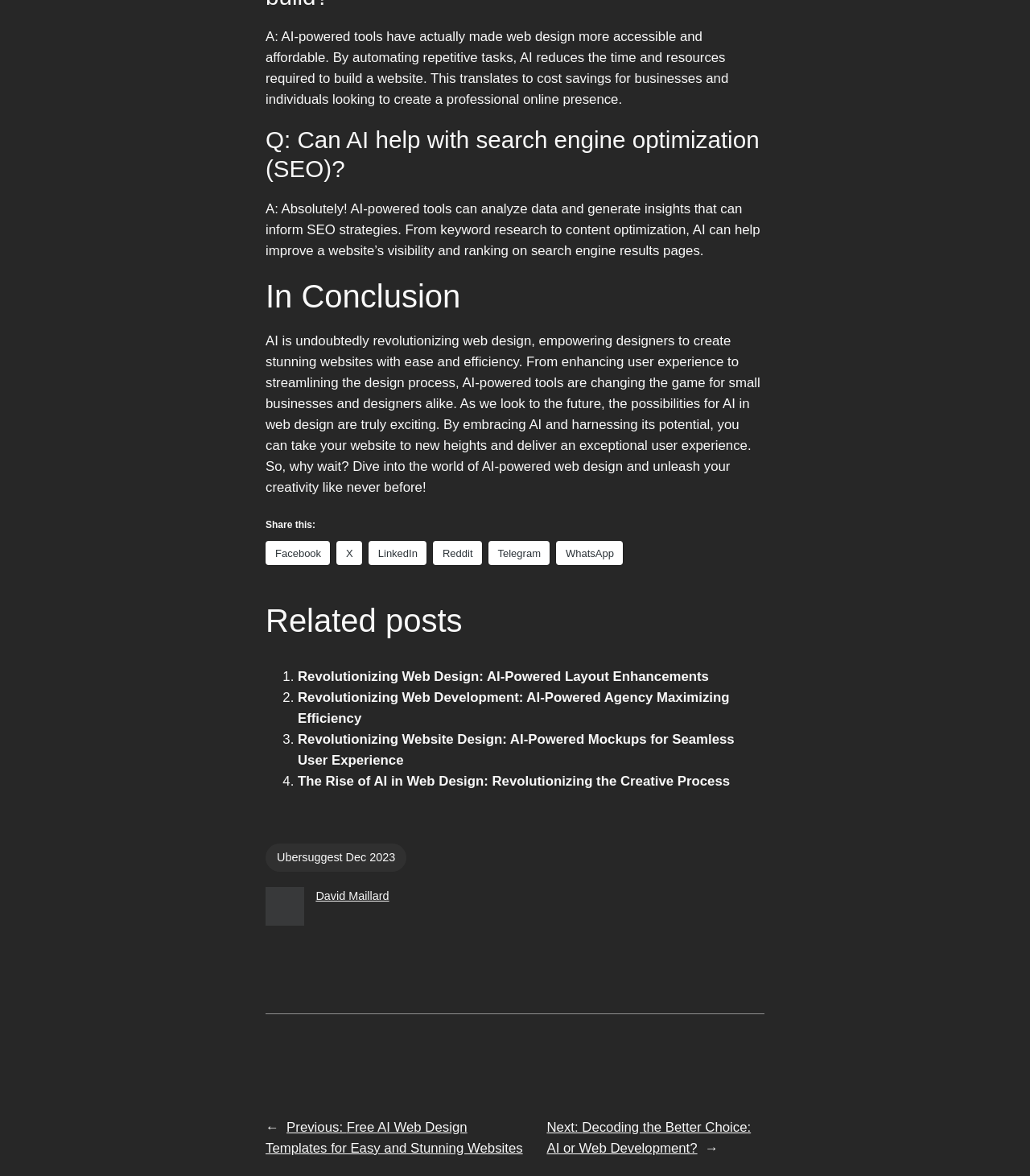Using the provided element description, identify the bounding box coordinates as (top-left x, top-left y, bottom-right x, bottom-right y). Ensure all values are between 0 and 1. Description: Blog

None